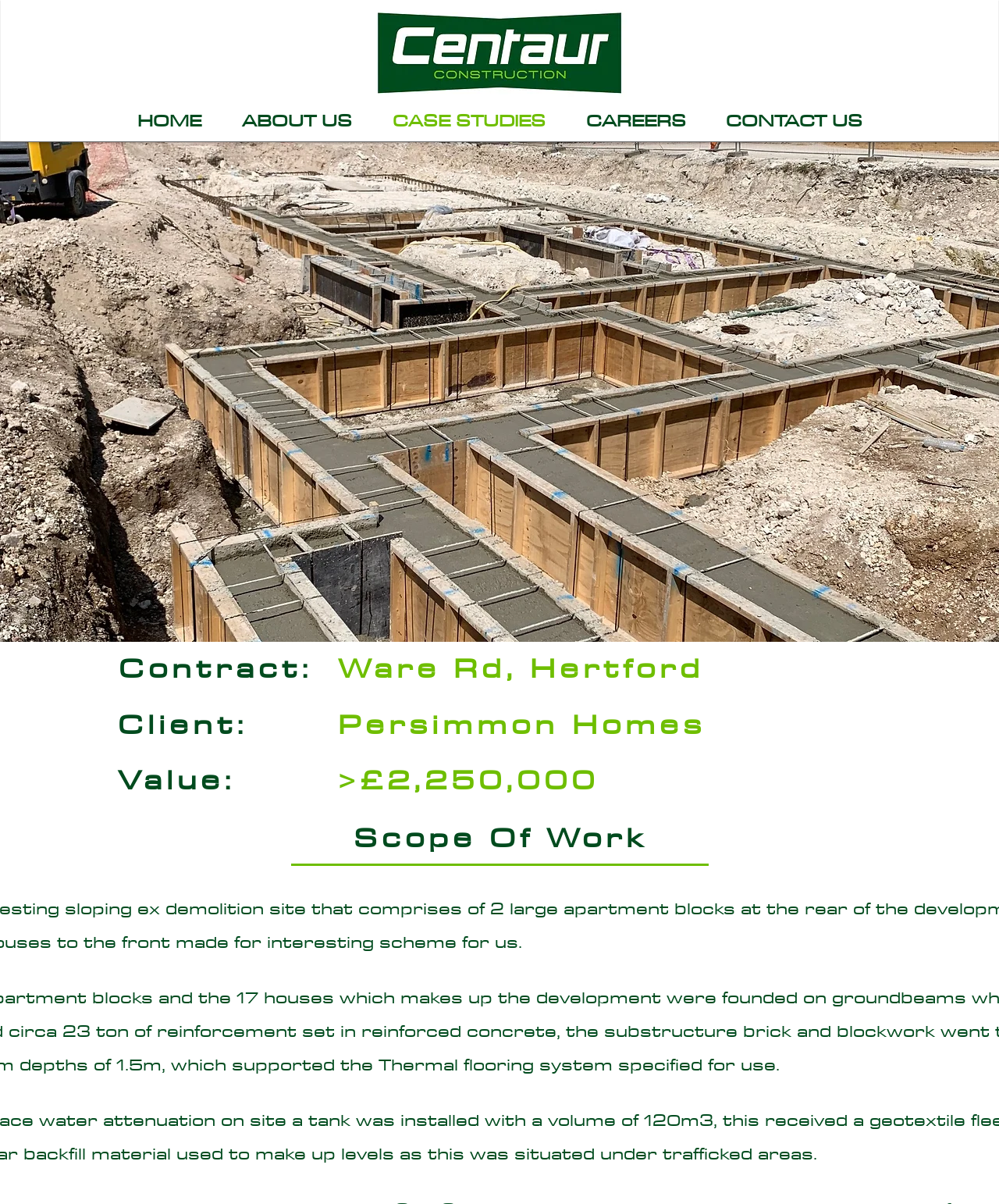Please provide a comprehensive response to the question based on the details in the image: How many images are in the slideshow gallery?

I can see that there is a region labeled 'Slide show gallery' with a button to navigate to the next image and a button to navigate to the previous image. Inside this region, I see an image with the text 'IMG_0822' and a static text '1/9', which suggests that there is only one image currently displayed in the slideshow gallery.